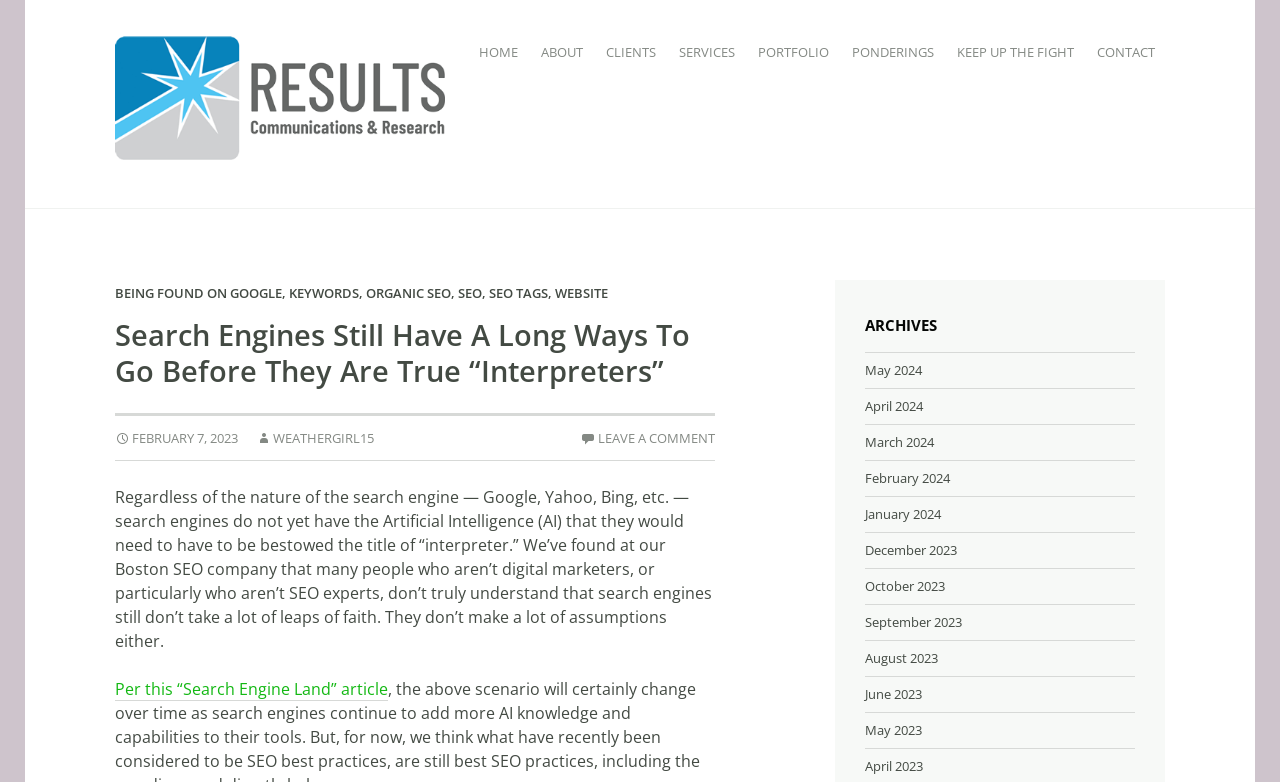Specify the bounding box coordinates of the element's region that should be clicked to achieve the following instruction: "Check the latest post dated 'FEBRUARY 7, 2023'". The bounding box coordinates consist of four float numbers between 0 and 1, in the format [left, top, right, bottom].

[0.09, 0.548, 0.186, 0.572]